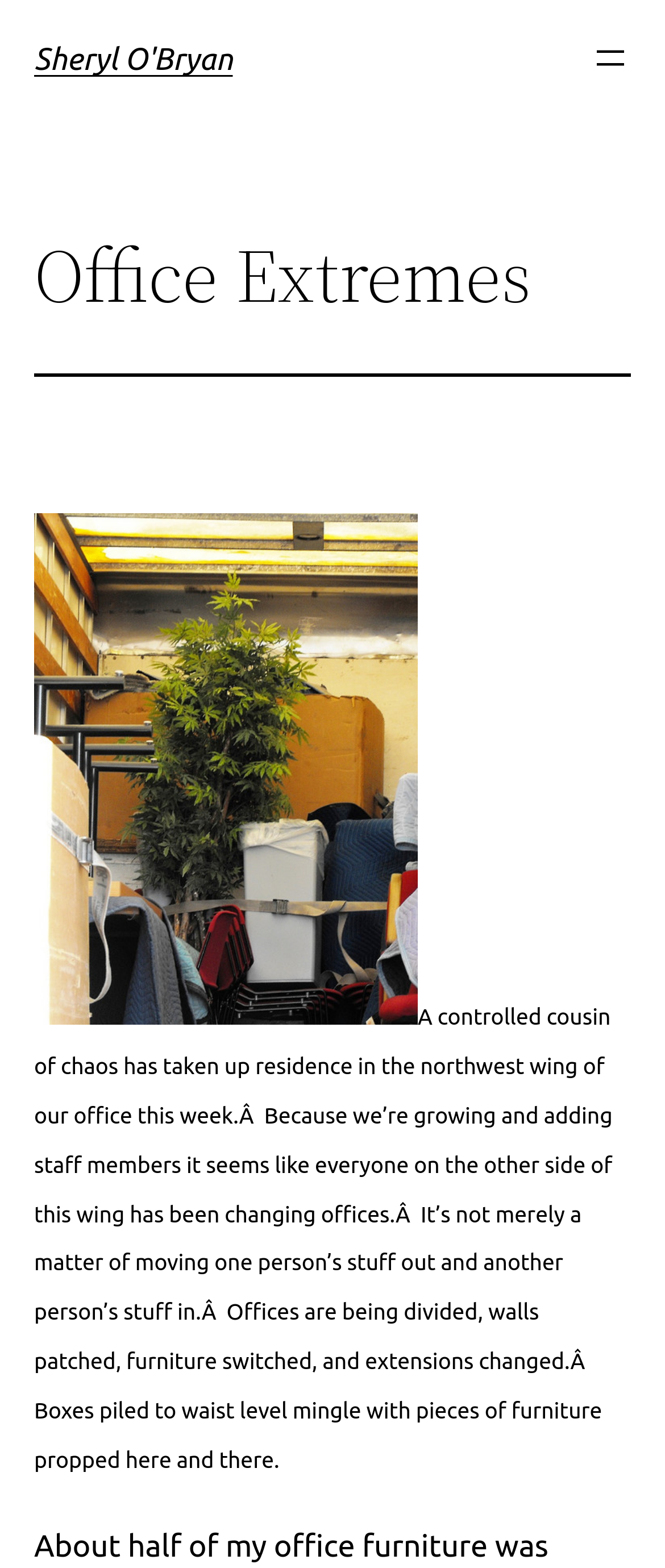Given the element description Sheryl O'Bryan, specify the bounding box coordinates of the corresponding UI element in the format (top-left x, top-left y, bottom-right x, bottom-right y). All values must be between 0 and 1.

[0.051, 0.026, 0.35, 0.048]